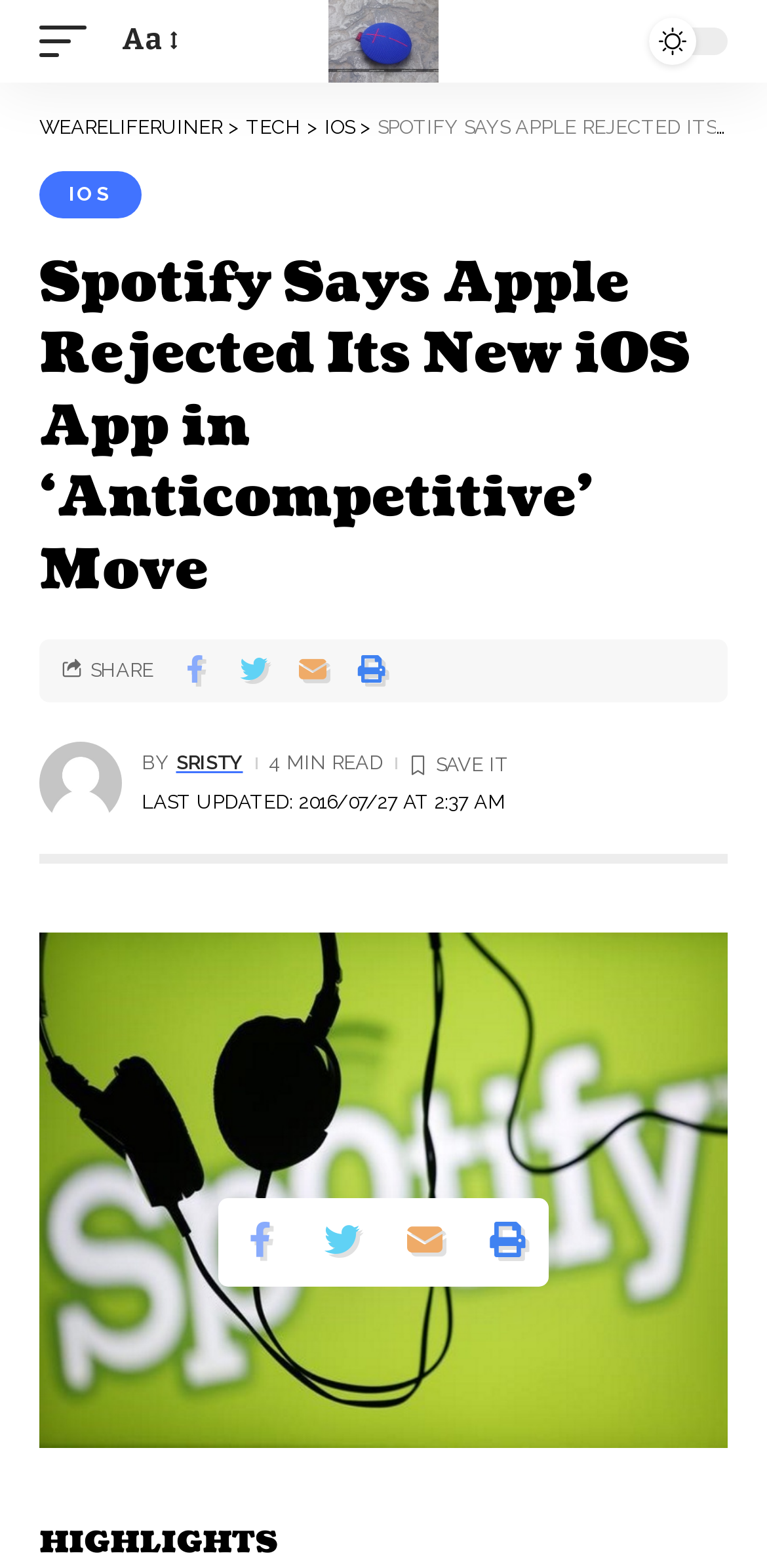Can you specify the bounding box coordinates of the area that needs to be clicked to fulfill the following instruction: "View the image of the article"?

[0.051, 0.594, 0.949, 0.924]